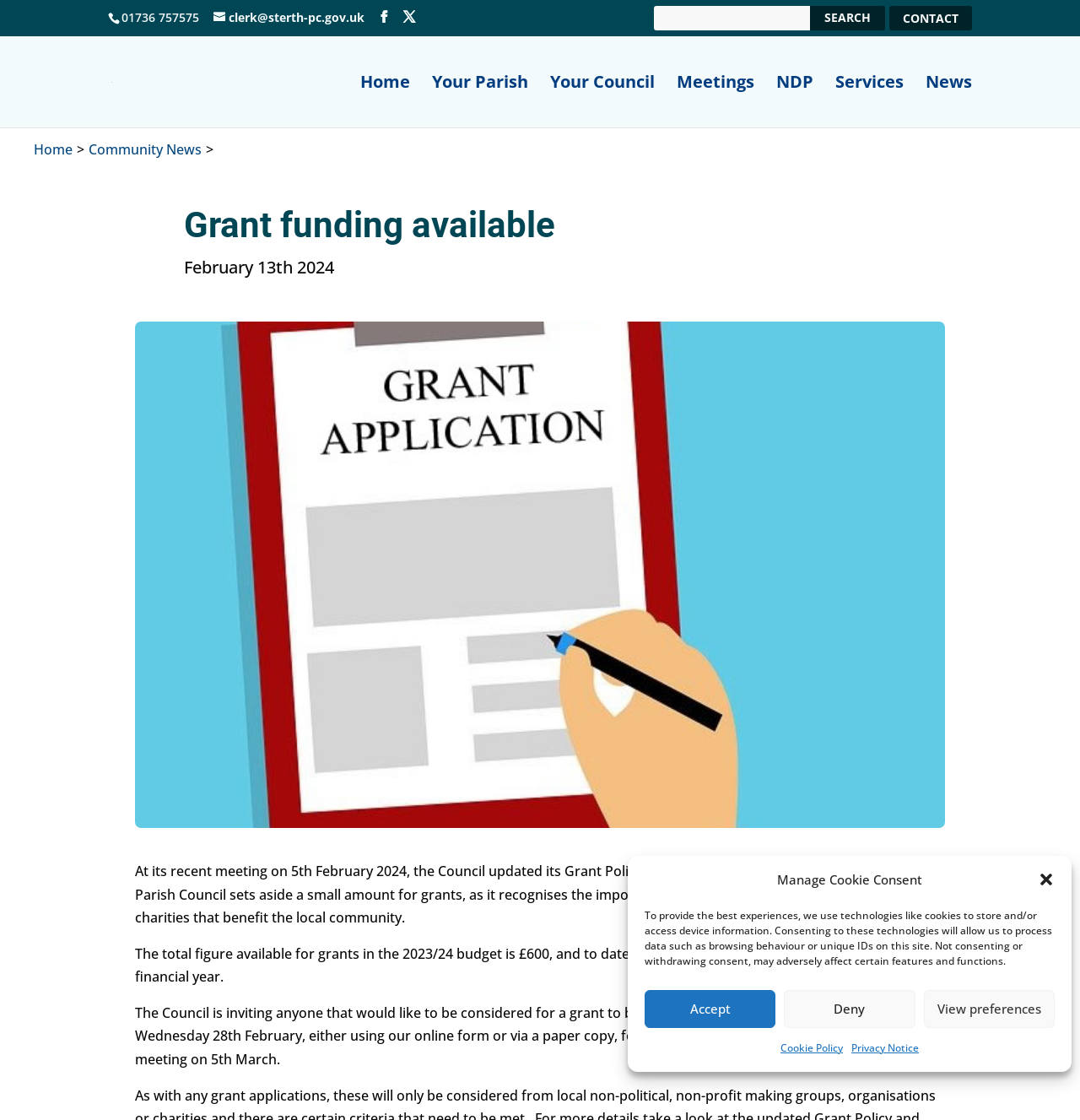Using the element description: "online video editor", determine the bounding box coordinates for the specified UI element. The coordinates should be four float numbers between 0 and 1, [left, top, right, bottom].

None